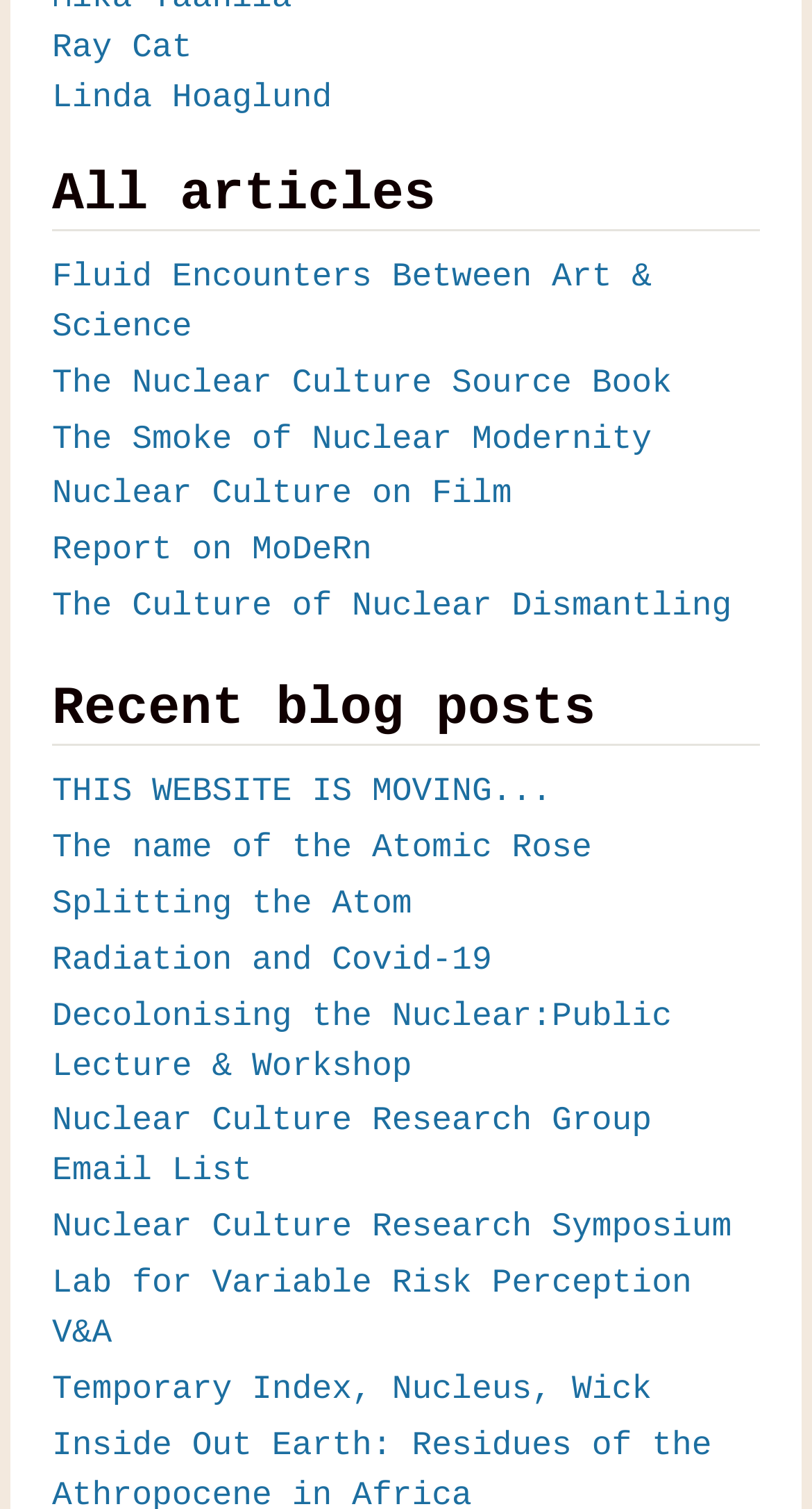Provide a brief response in the form of a single word or phrase:
How many headings are on this webpage?

18